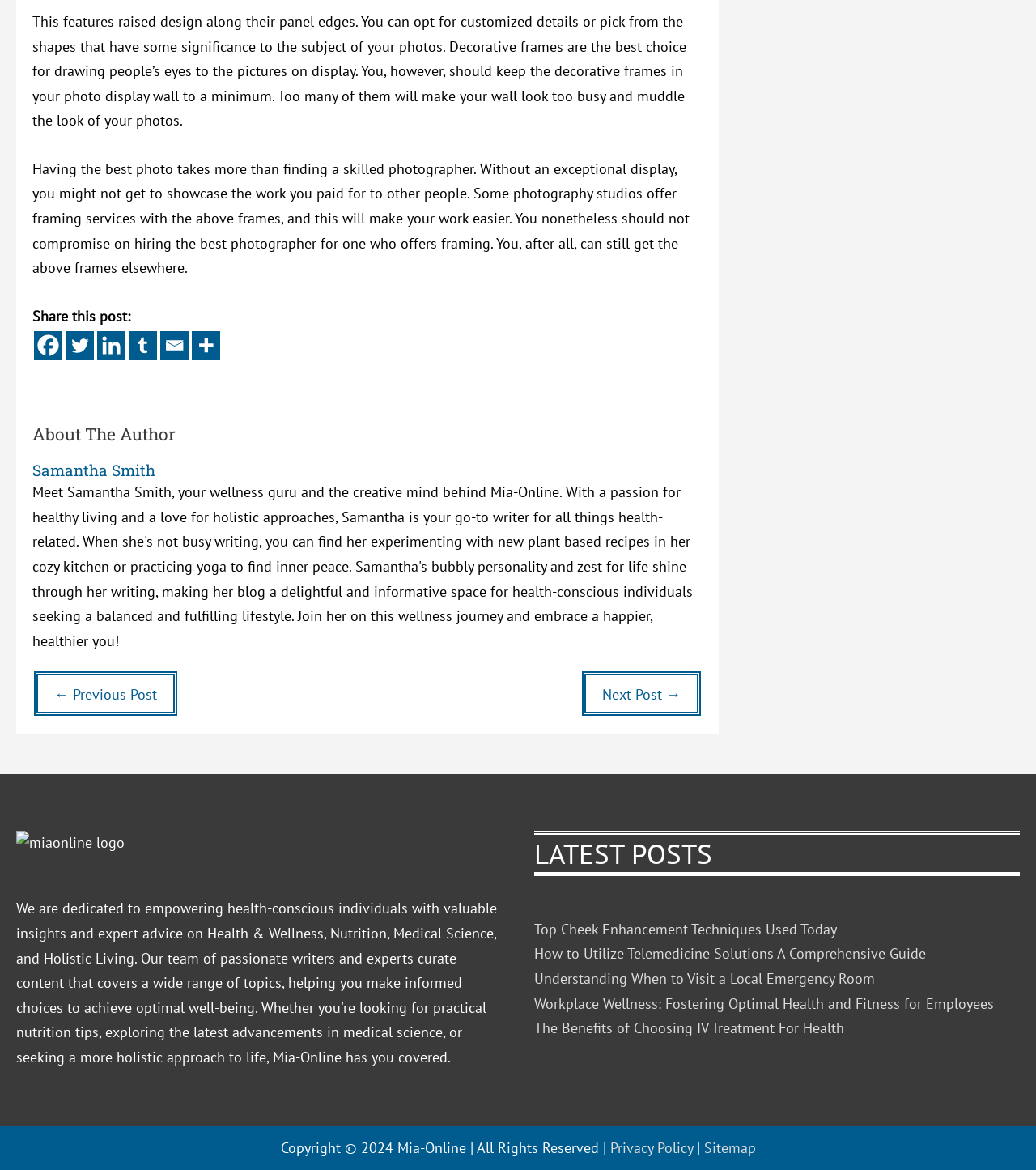How many latest posts are displayed?
Please look at the screenshot and answer using one word or phrase.

5